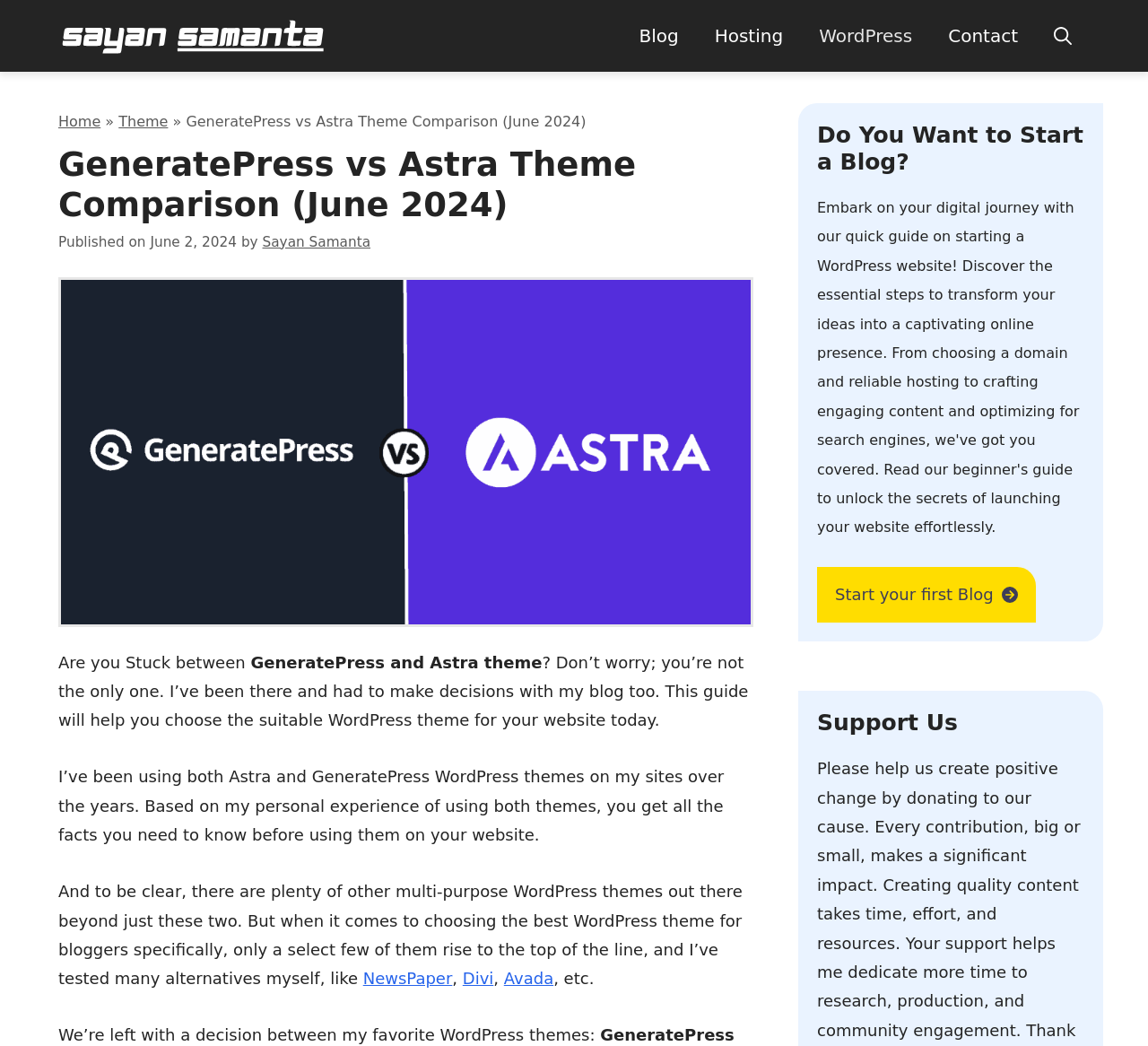Can you pinpoint the bounding box coordinates for the clickable element required for this instruction: "Open the search bar"? The coordinates should be four float numbers between 0 and 1, i.e., [left, top, right, bottom].

[0.902, 0.0, 0.949, 0.069]